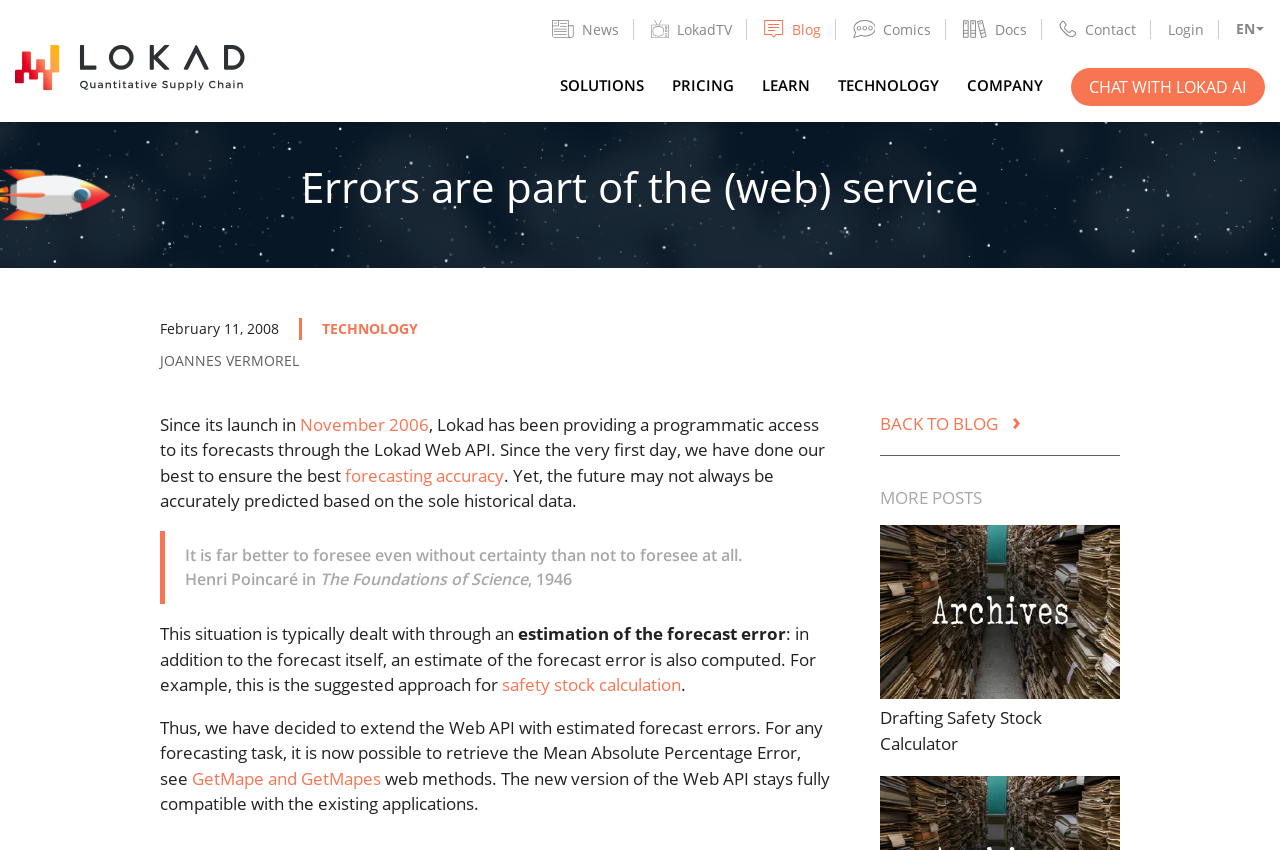What is the name of the API method for retrieving the Mean Absolute Percentage Error?
Please give a detailed and elaborate answer to the question based on the image.

The text mentions that 'it is now possible to retrieve the Mean Absolute Percentage Error, see GetMape and GetMapes web methods'.